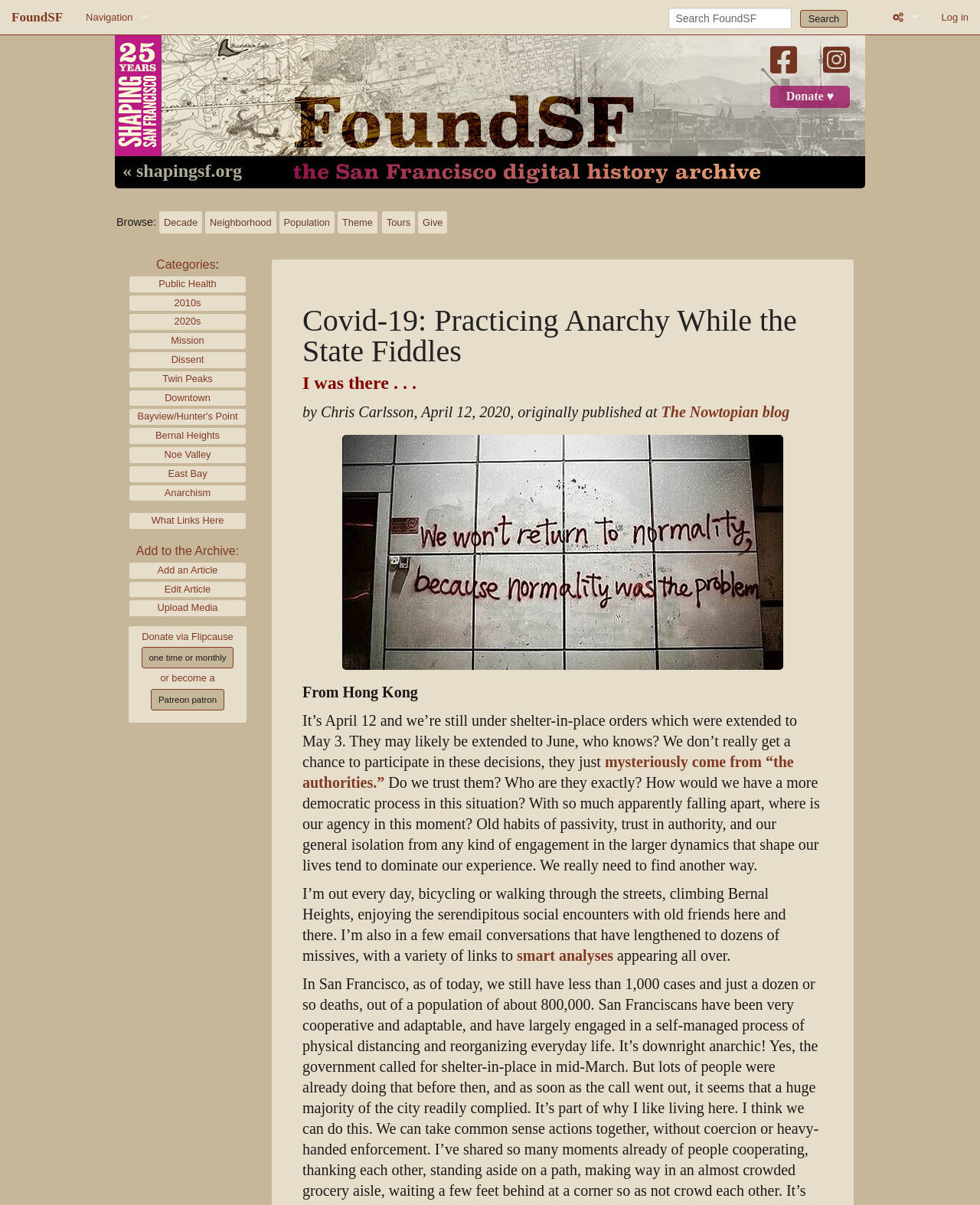What is the name of the website?
Answer the question with a single word or phrase, referring to the image.

FoundSF